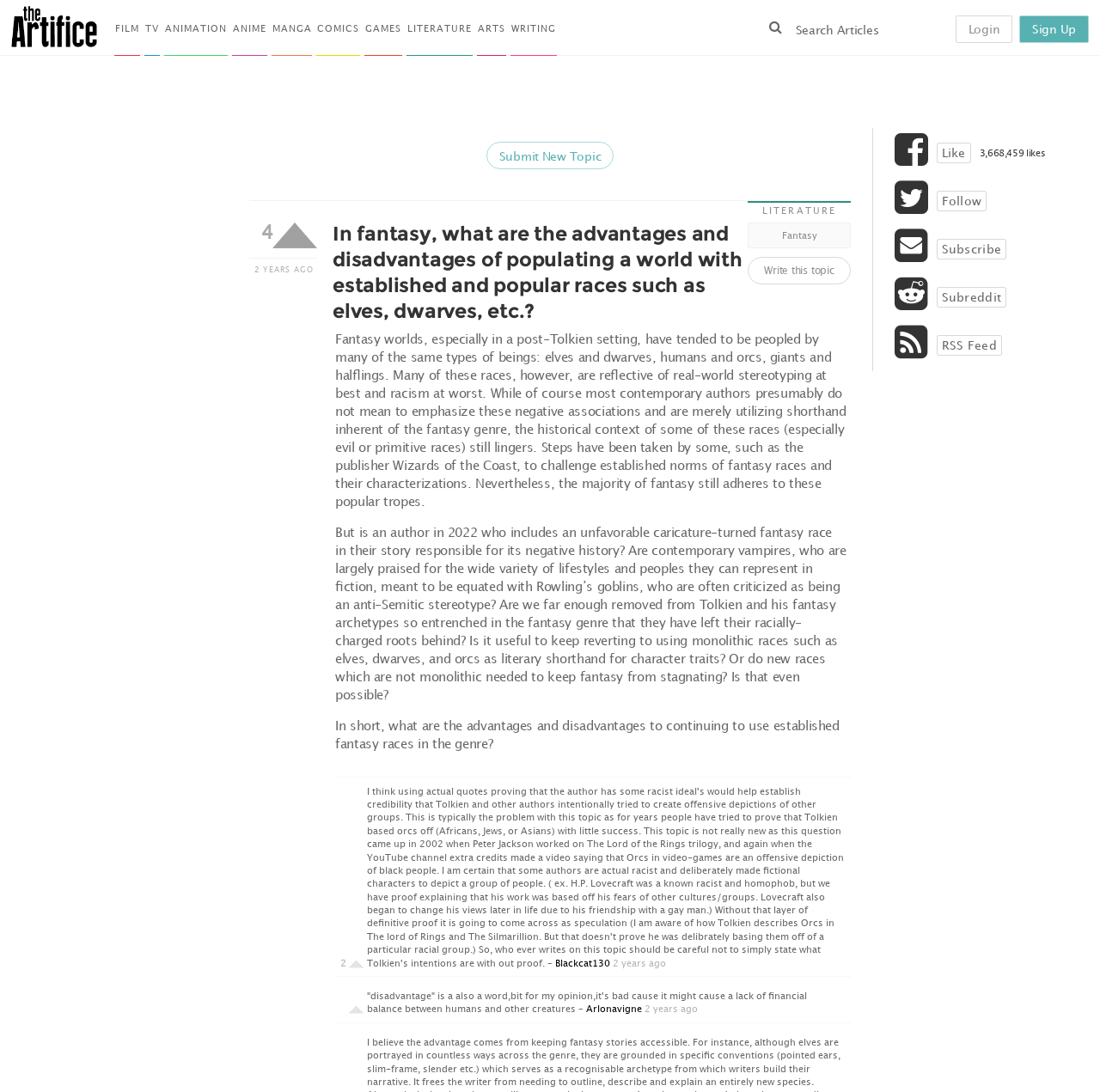Provide a comprehensive caption for the webpage.

This webpage appears to be a discussion forum or online community focused on fantasy worlds and literature. At the top of the page, there is a header section with links to various categories, including FILM, TV, ANIMATION, ANIME, MANGA, COMICS, GAMES, LITERATURE, ARTS, and WRITING. Below this, there is a search bar and buttons to log in or sign up.

The main content of the page is a discussion thread, with a prominent question posed at the top: "In fantasy, what are the advantages and disadvantages of populating a world with established and popular races such as elves, dwarves, etc.?" This question is followed by a lengthy description of the issue, discussing how fantasy worlds often feature stereotypical or racist characterizations of certain races, and how some authors are working to challenge these norms.

Below this, there are several comments and responses from users, including links to their profiles and timestamps indicating when they posted. The comments are organized in a hierarchical structure, with some comments responding directly to the original question and others responding to previous comments. There are also buttons to like or reply to comments, as well as links to subscribe to the discussion thread or follow the user who posted it.

On the right-hand side of the page, there is a sidebar with links to related topics, including a "Like" button and a display of the number of likes the discussion thread has received. There are also links to follow the discussion thread, subscribe to the subreddit, or access the RSS feed.